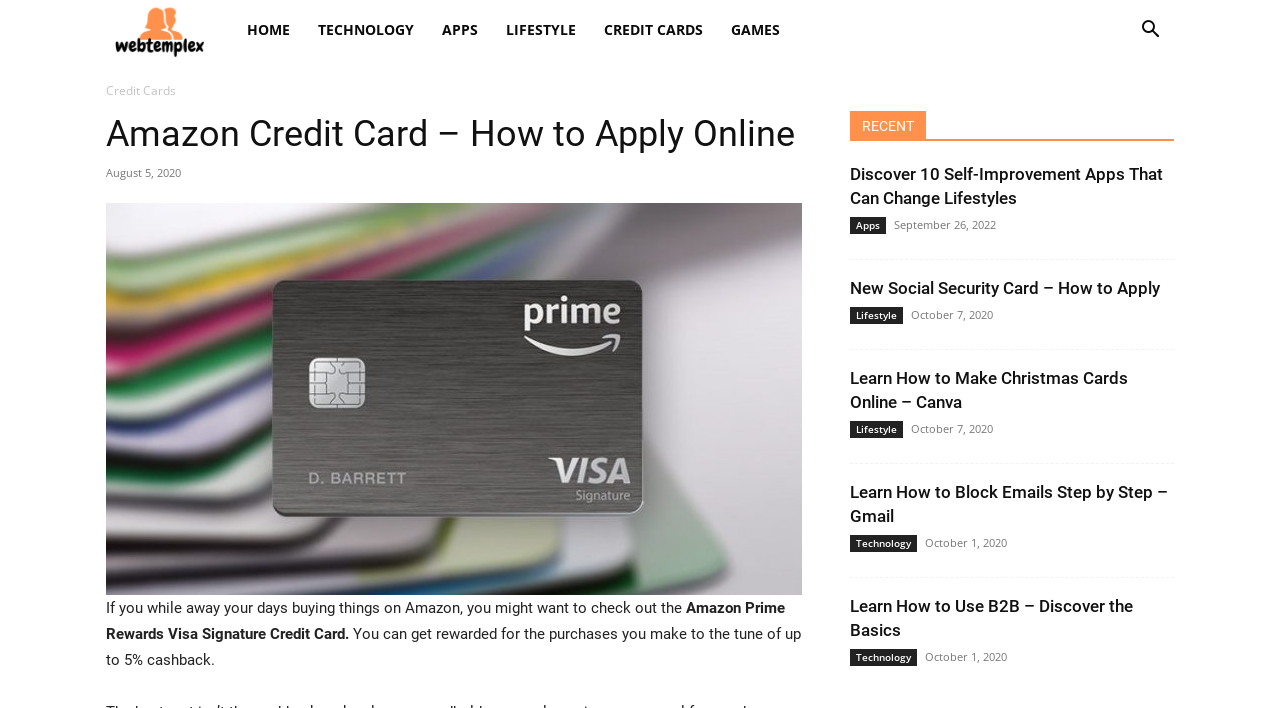Based on the image, give a detailed response to the question: What is the category of the article 'Learn How to Block Emails Step by Step – Gmail'?

The article 'Learn How to Block Emails Step by Step – Gmail' is categorized under Technology, as indicated by the link 'Technology' below the article title.